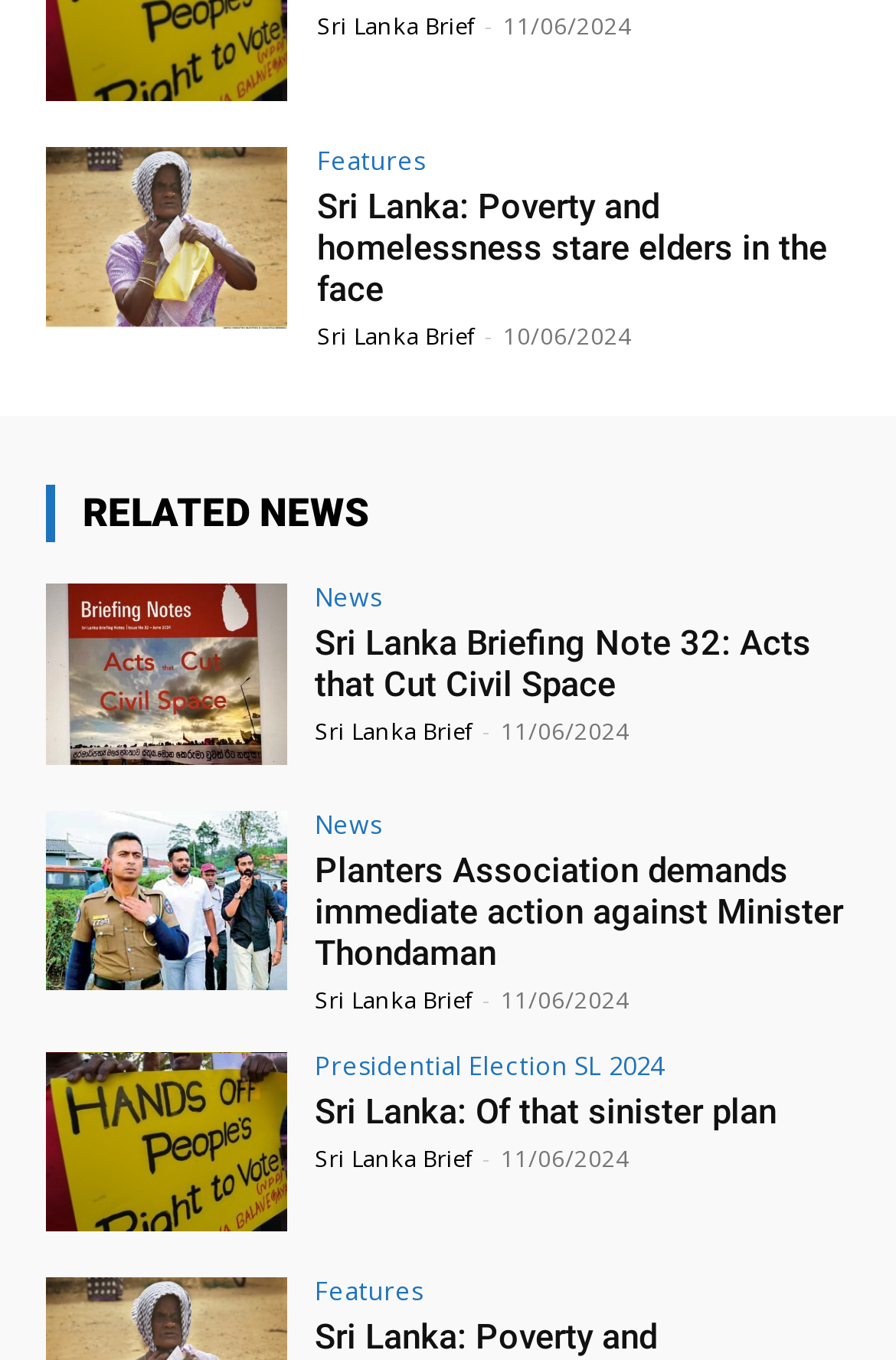Given the description title="YouTube", predict the bounding box coordinates of the UI element. Ensure the coordinates are in the format (top-left x, top-left y, bottom-right x, bottom-right y) and all values are between 0 and 1.

None